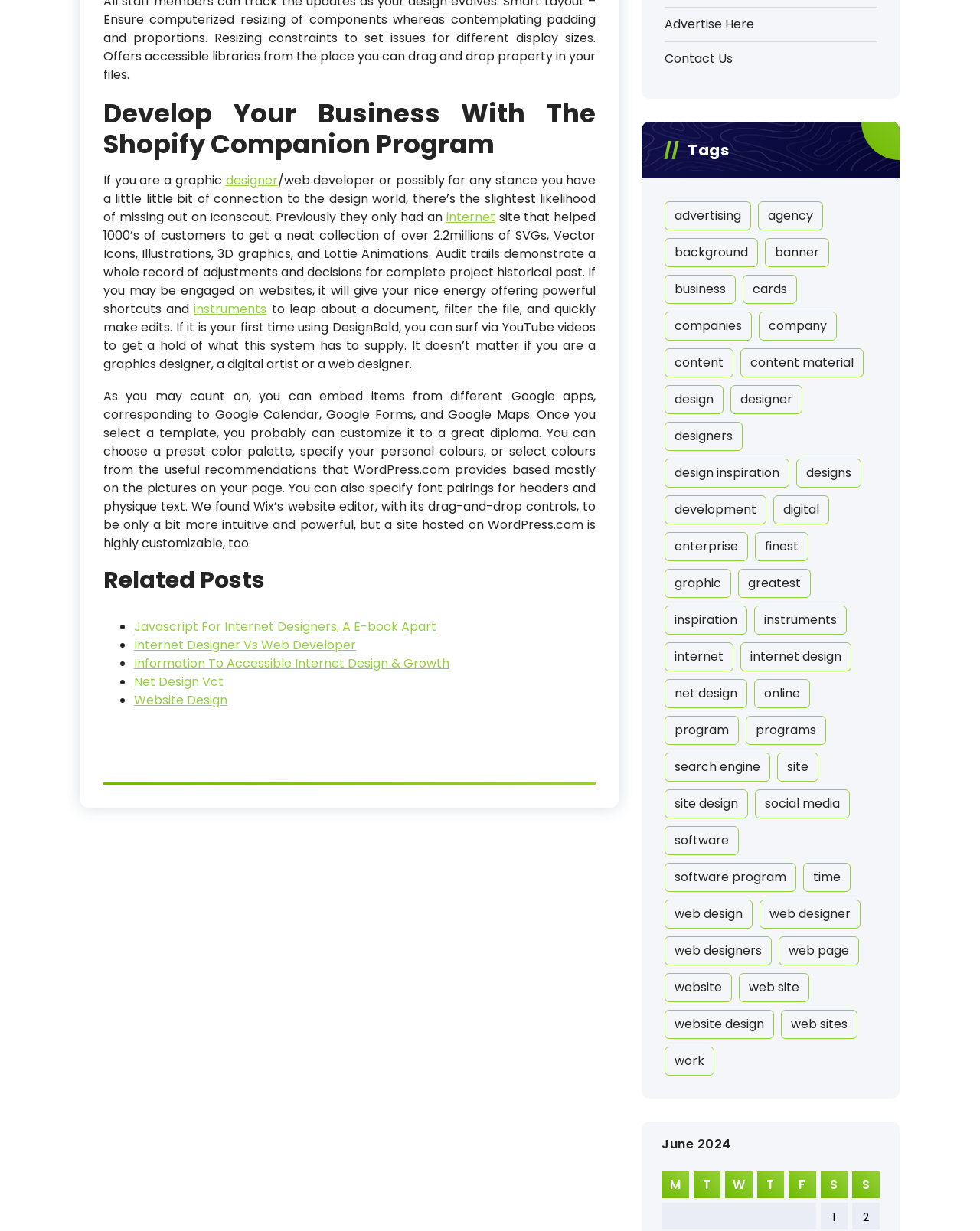Determine the bounding box coordinates for the region that must be clicked to execute the following instruction: "Check 'Tags'".

[0.655, 0.099, 0.918, 0.145]